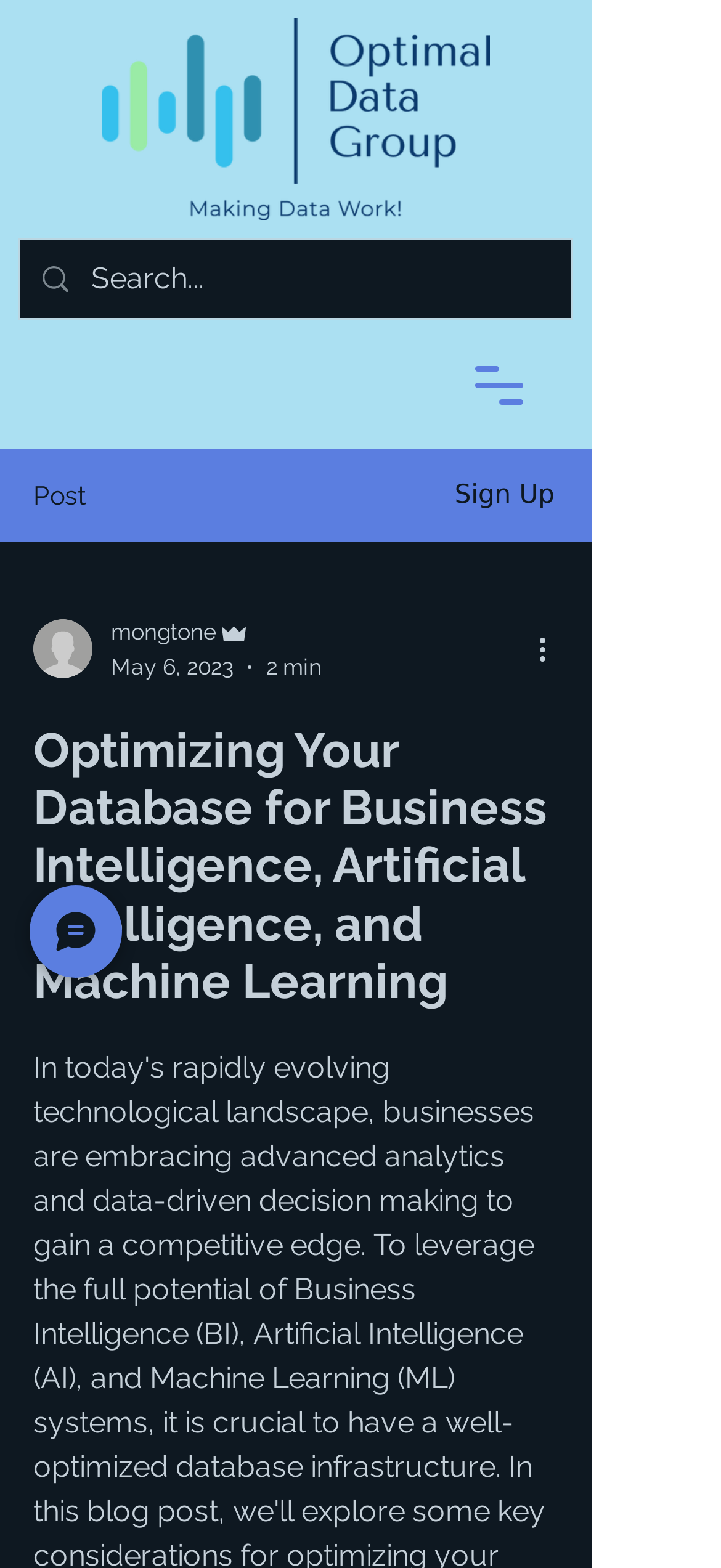Provide your answer to the question using just one word or phrase: What is the purpose of the search bar?

To search